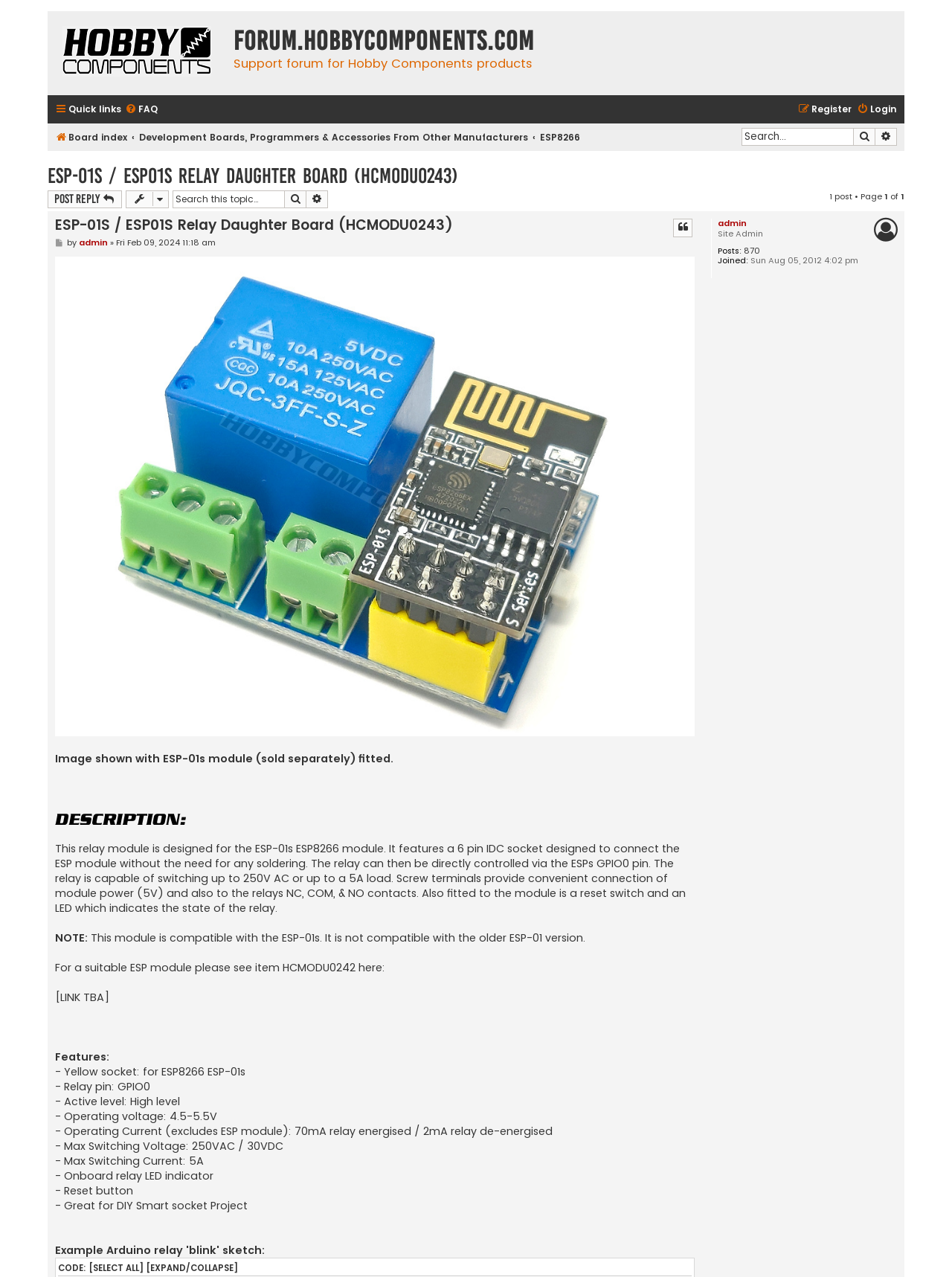Identify the bounding box coordinates for the UI element mentioned here: "Advanced search". Provide the coordinates as four float values between 0 and 1, i.e., [left, top, right, bottom].

[0.92, 0.1, 0.942, 0.114]